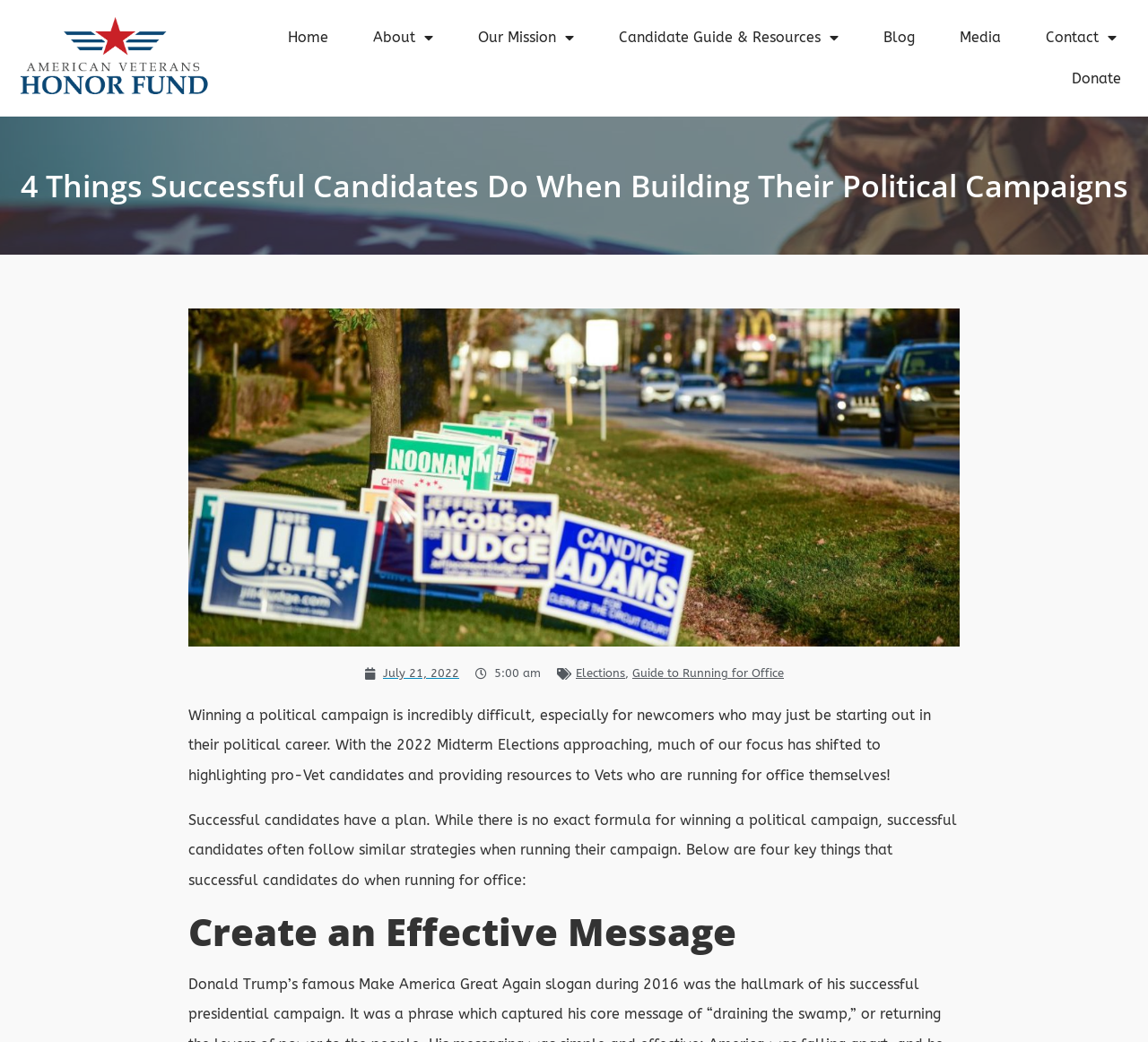Provide the bounding box coordinates of the section that needs to be clicked to accomplish the following instruction: "Read the blog."

[0.754, 0.016, 0.812, 0.056]